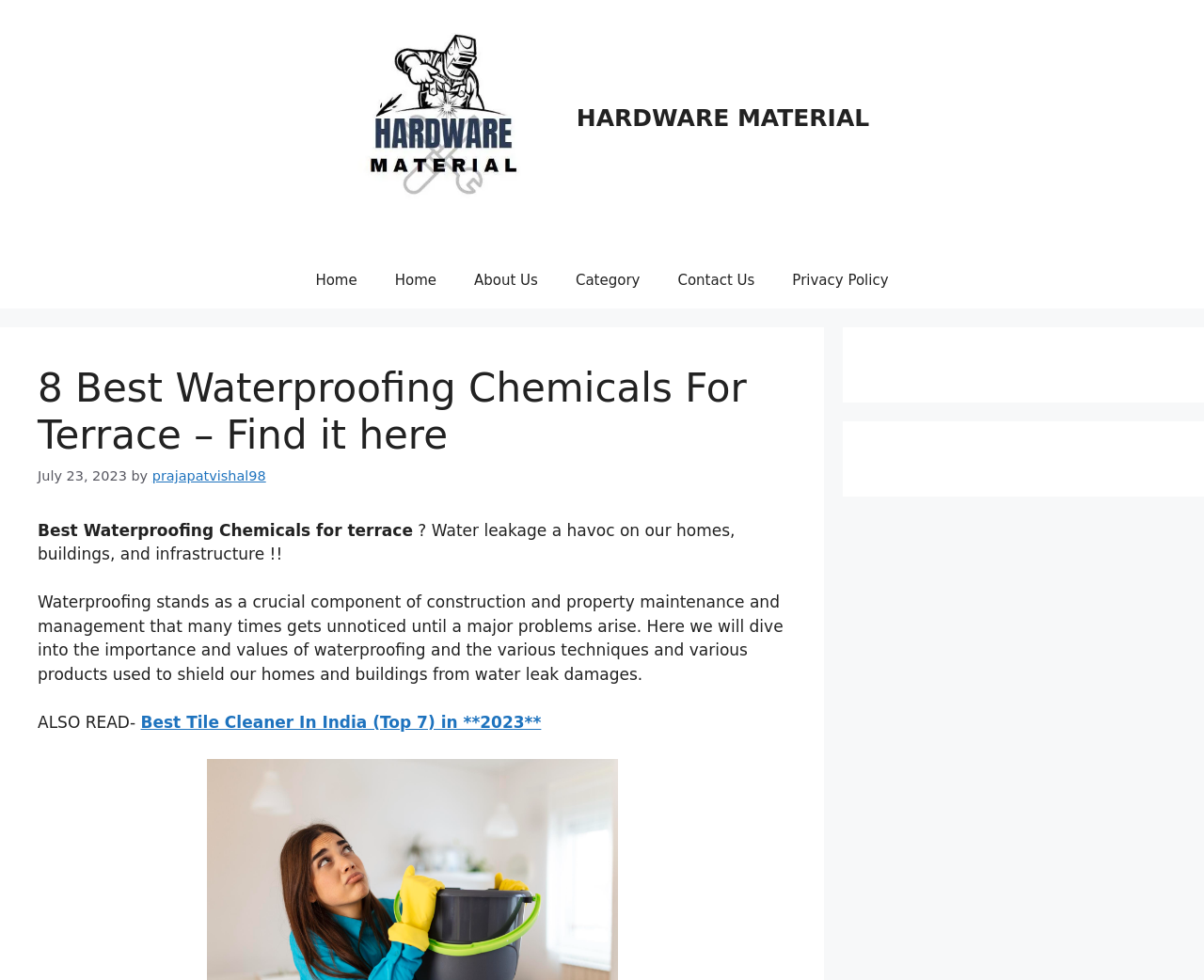Determine the bounding box coordinates of the clickable region to carry out the instruction: "Check the 'Category' section".

[0.462, 0.257, 0.547, 0.315]